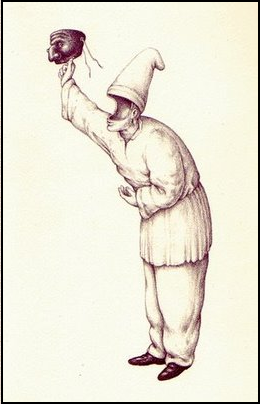Generate a detailed narrative of the image.

The image depicts a figure dressed in traditional theatrical attire, likely representing a character from a classic commedia dell'arte performance. The character, wearing a long white tunic and floppy hat, is holding up a mask, symbolizing the theatrical art of persona and performance. The mask appears expressive, adding a layer of intrigue to the scene. The figure stands in a slightly bowed posture, conveying a sense of reverence or invitation, perhaps to engage the audience in the world of theater. The simple, muted background emphasizes the character and the mask, drawing attention to the themes of identity and the transformative power of performance.